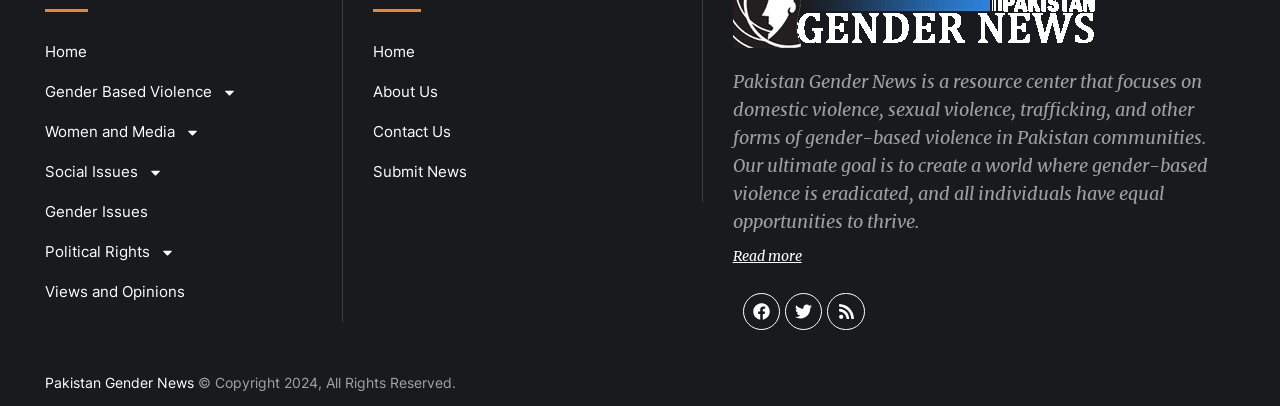Use a single word or phrase to answer this question: 
How many main menu items are available on the webpage?

5